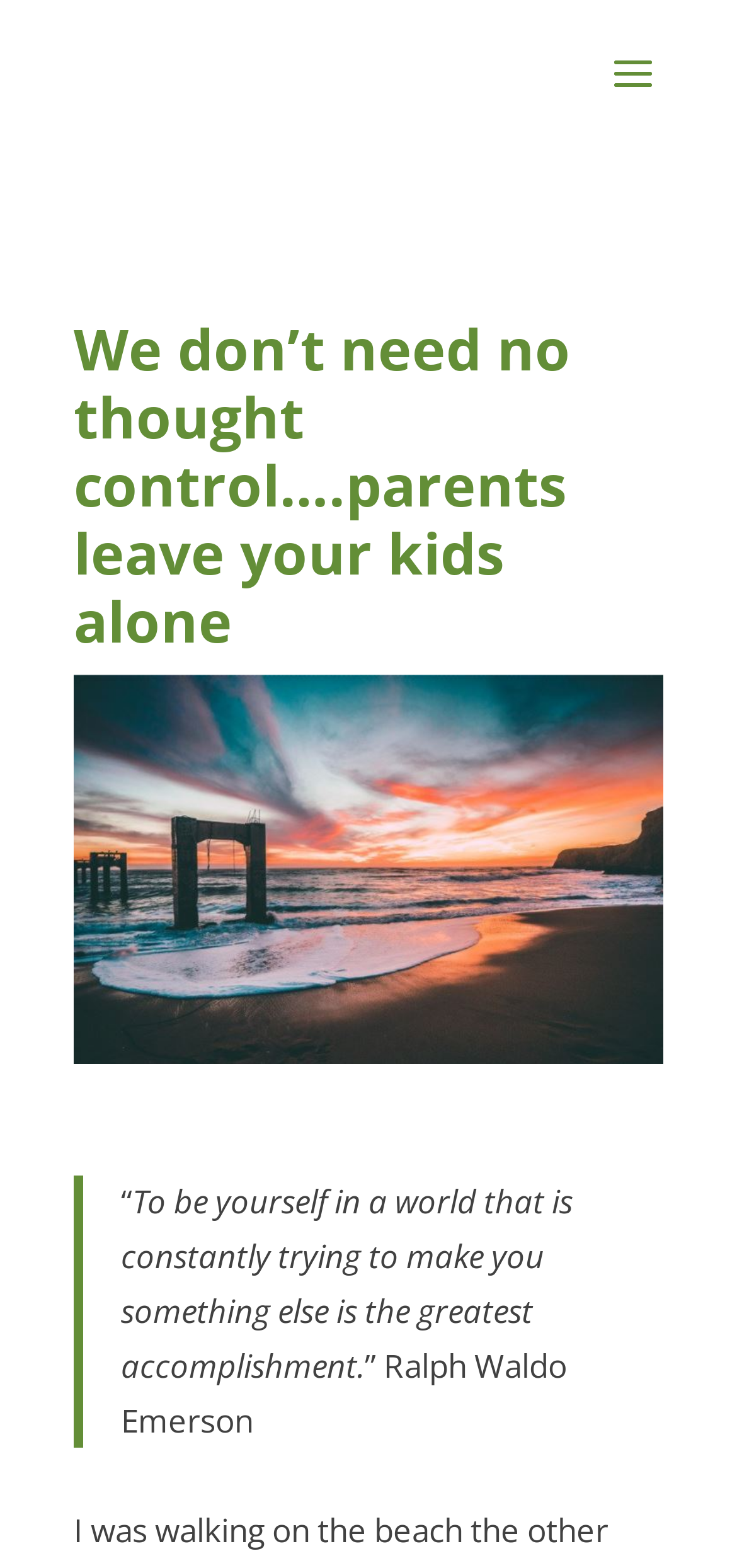Given the element description: "alt="Robin Jillian"", predict the bounding box coordinates of the UI element it refers to, using four float numbers between 0 and 1, i.e., [left, top, right, bottom].

[0.115, 0.034, 0.515, 0.058]